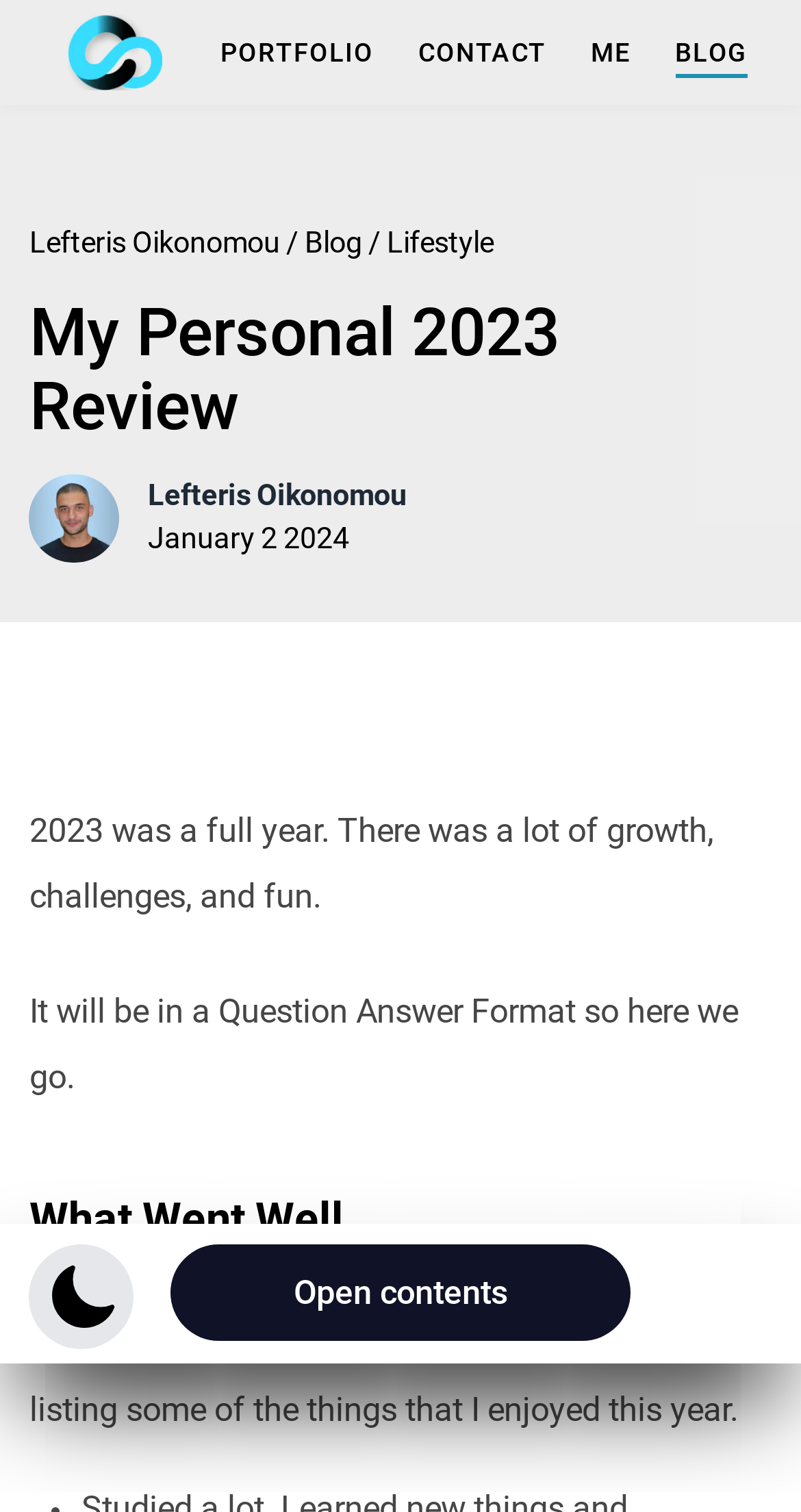Please provide the main heading of the webpage content.

My Personal 2023 Review